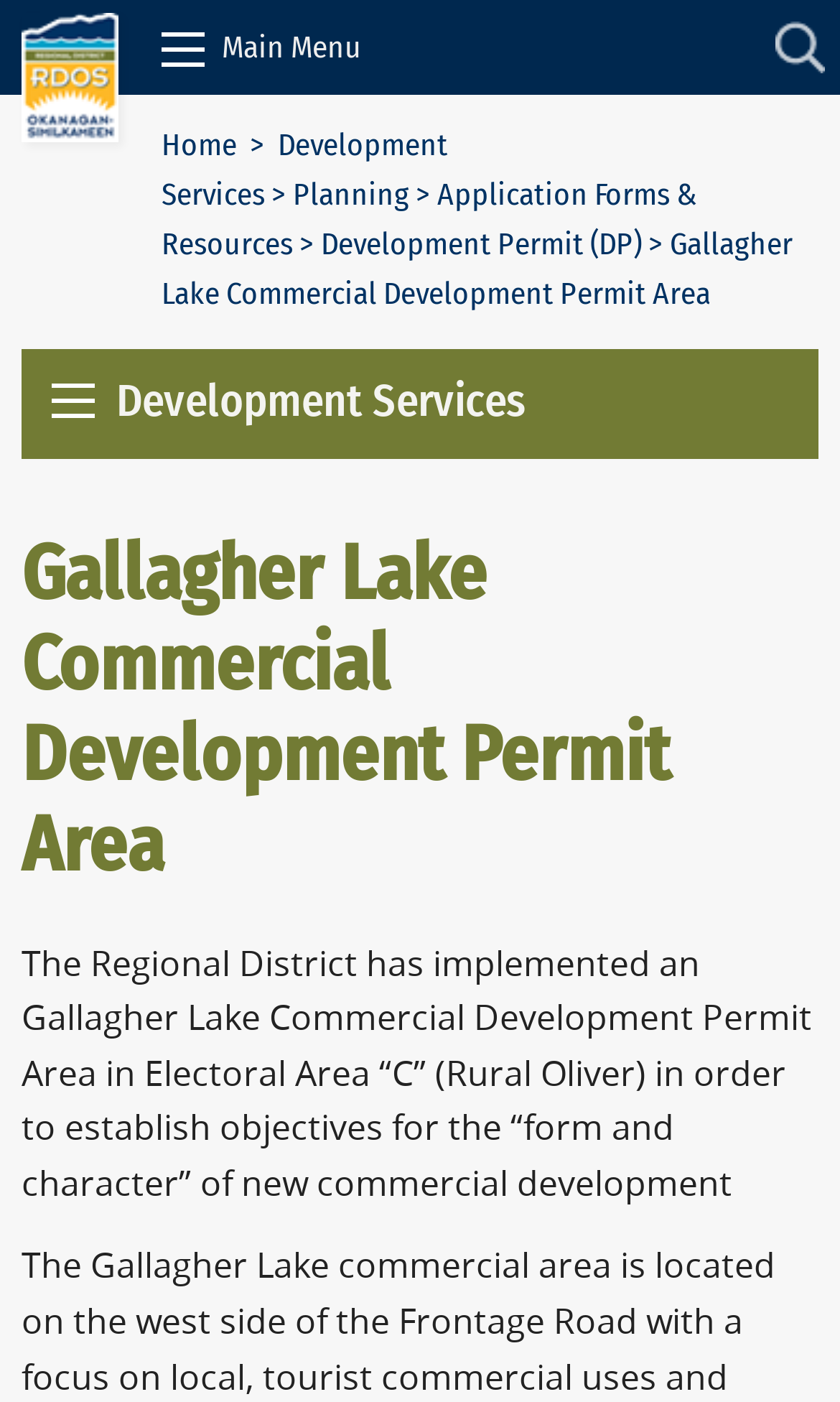Please identify the bounding box coordinates of the element's region that I should click in order to complete the following instruction: "Search for something". The bounding box coordinates consist of four float numbers between 0 and 1, i.e., [left, top, right, bottom].

[0.923, 0.02, 1.0, 0.046]